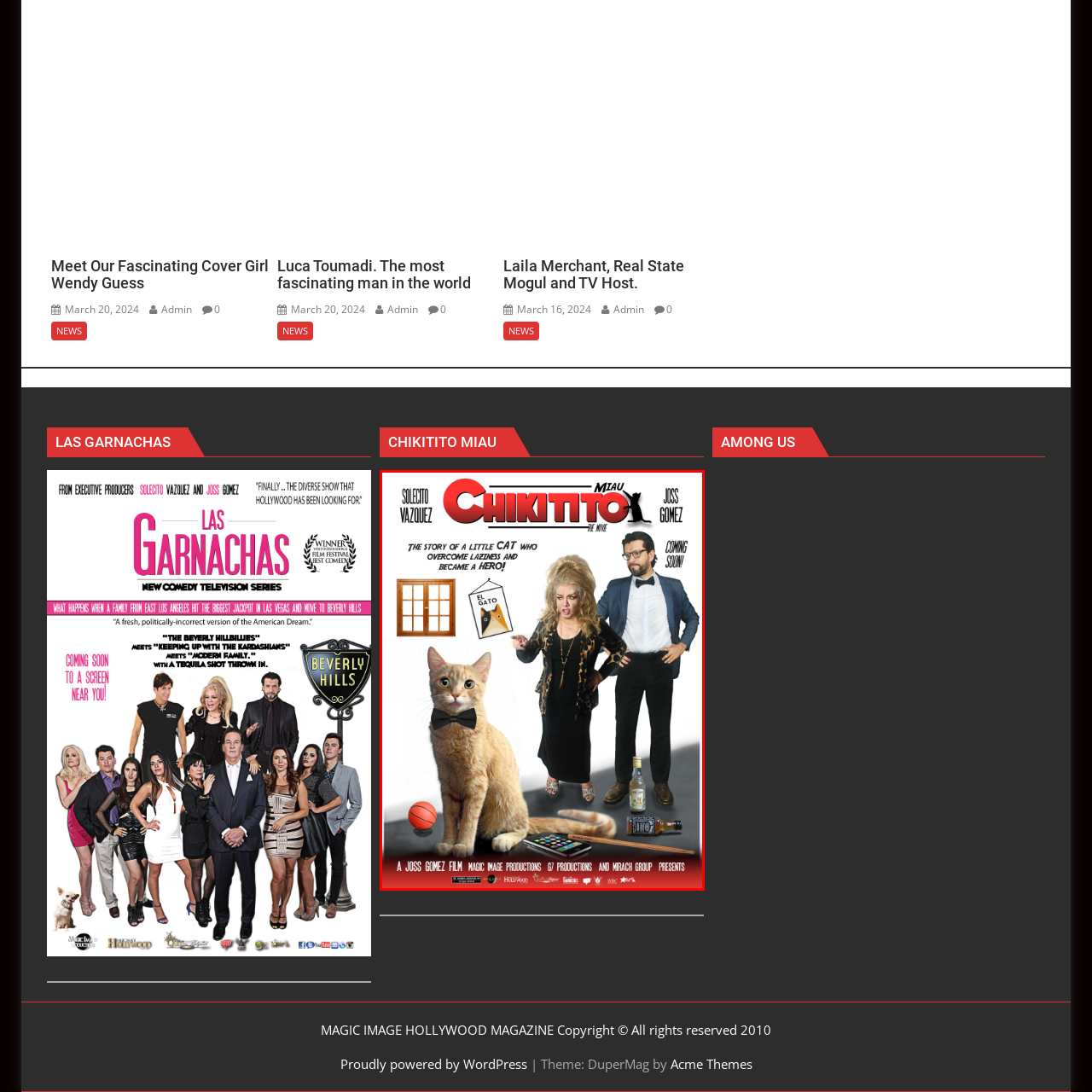Please look at the image within the red bounding box and provide a detailed answer to the following question based on the visual information: What is written above the title of the movie on the poster?

Above the title of the movie 'CHIKITITO MIAU' on the poster, the words 'COMING SOON!' are written, creating anticipation for the release of this unique tale.